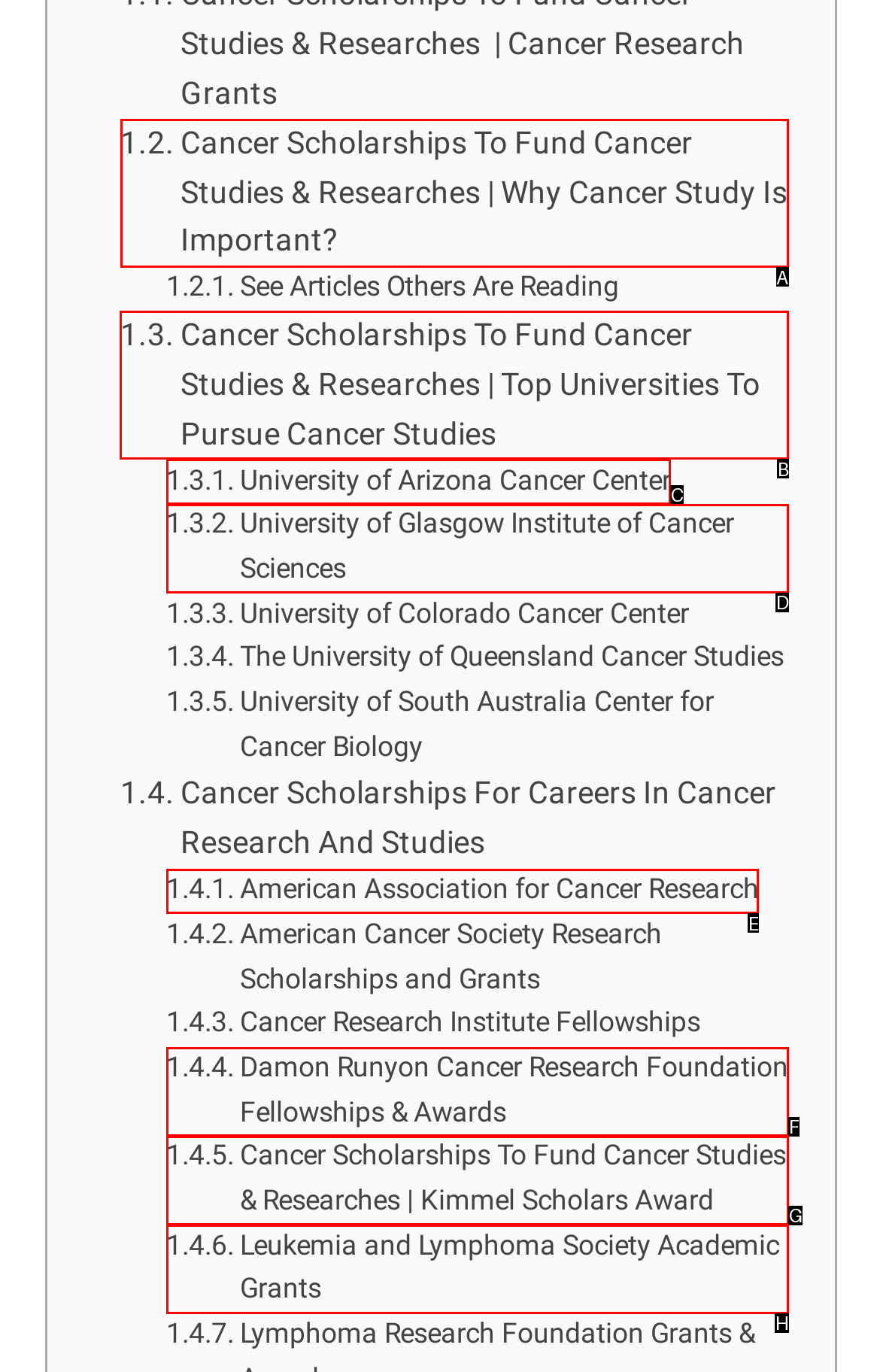Which UI element's letter should be clicked to achieve the task: View cancer scholarships to fund cancer studies and researches
Provide the letter of the correct choice directly.

A